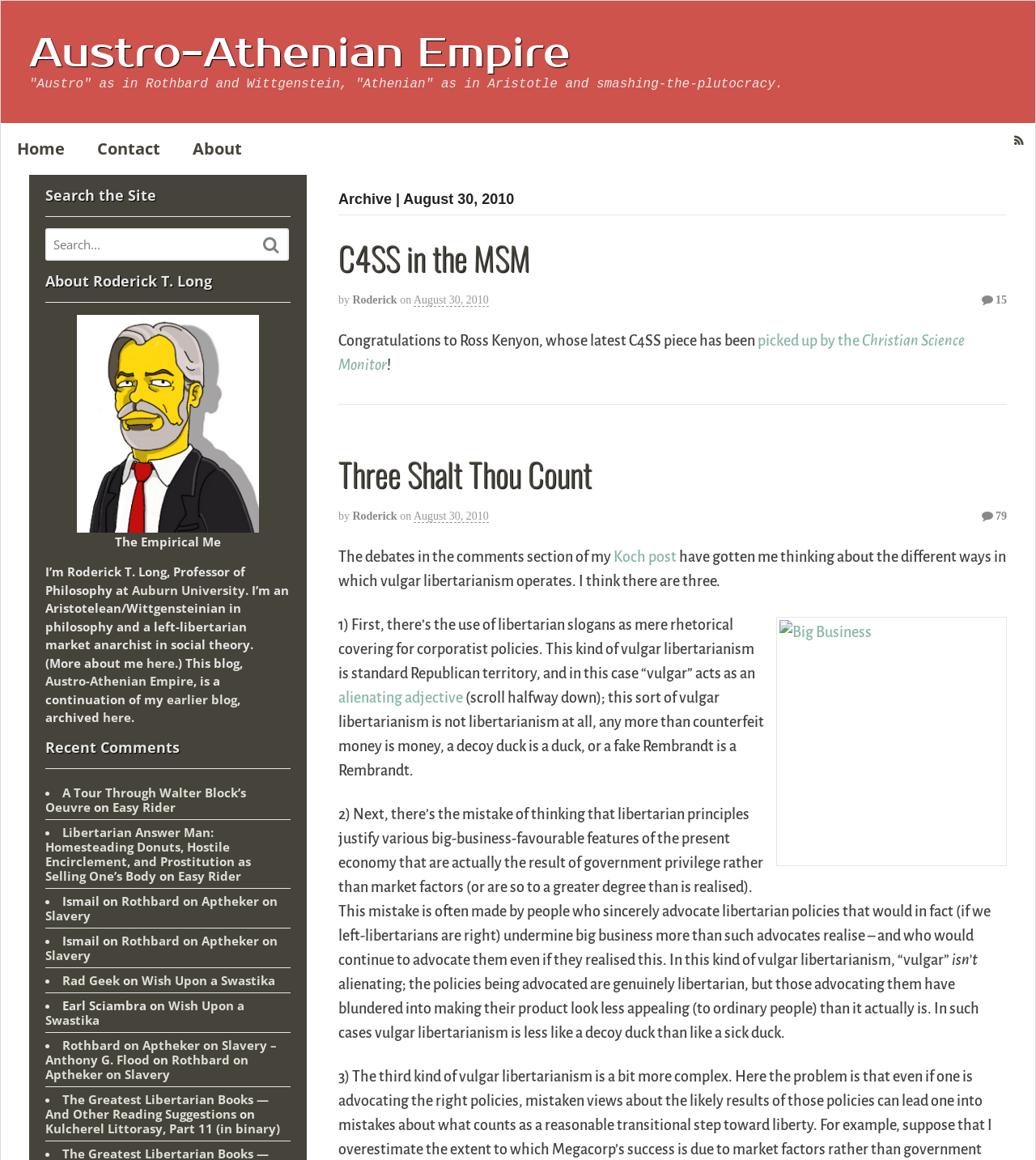Show the bounding box coordinates of the element that should be clicked to complete the task: "Click the 'Contact' link".

[0.078, 0.106, 0.17, 0.151]